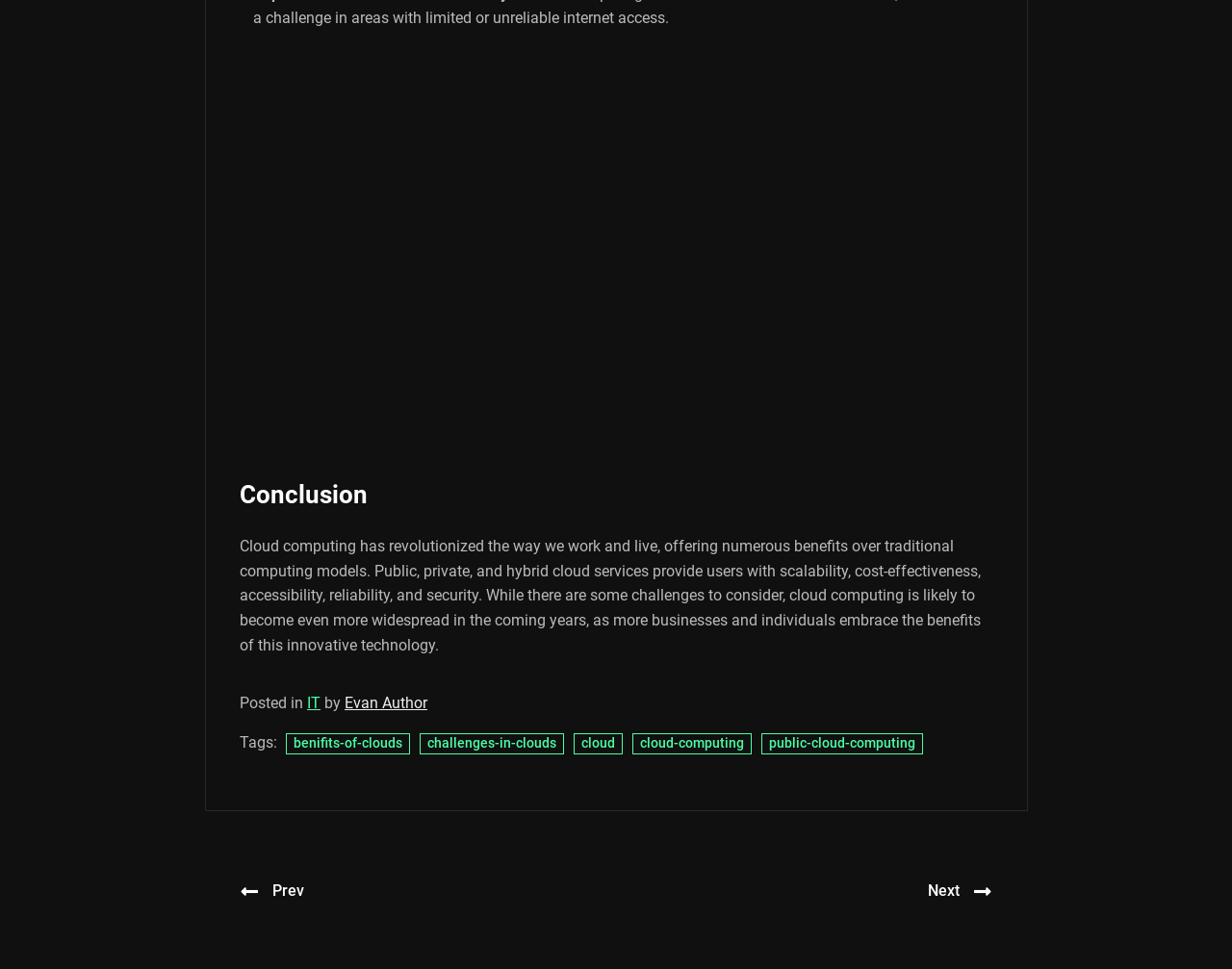Find the bounding box coordinates for the HTML element described in this sentence: "Evan Author". Provide the coordinates as four float numbers between 0 and 1, in the format [left, top, right, bottom].

[0.28, 0.716, 0.347, 0.735]